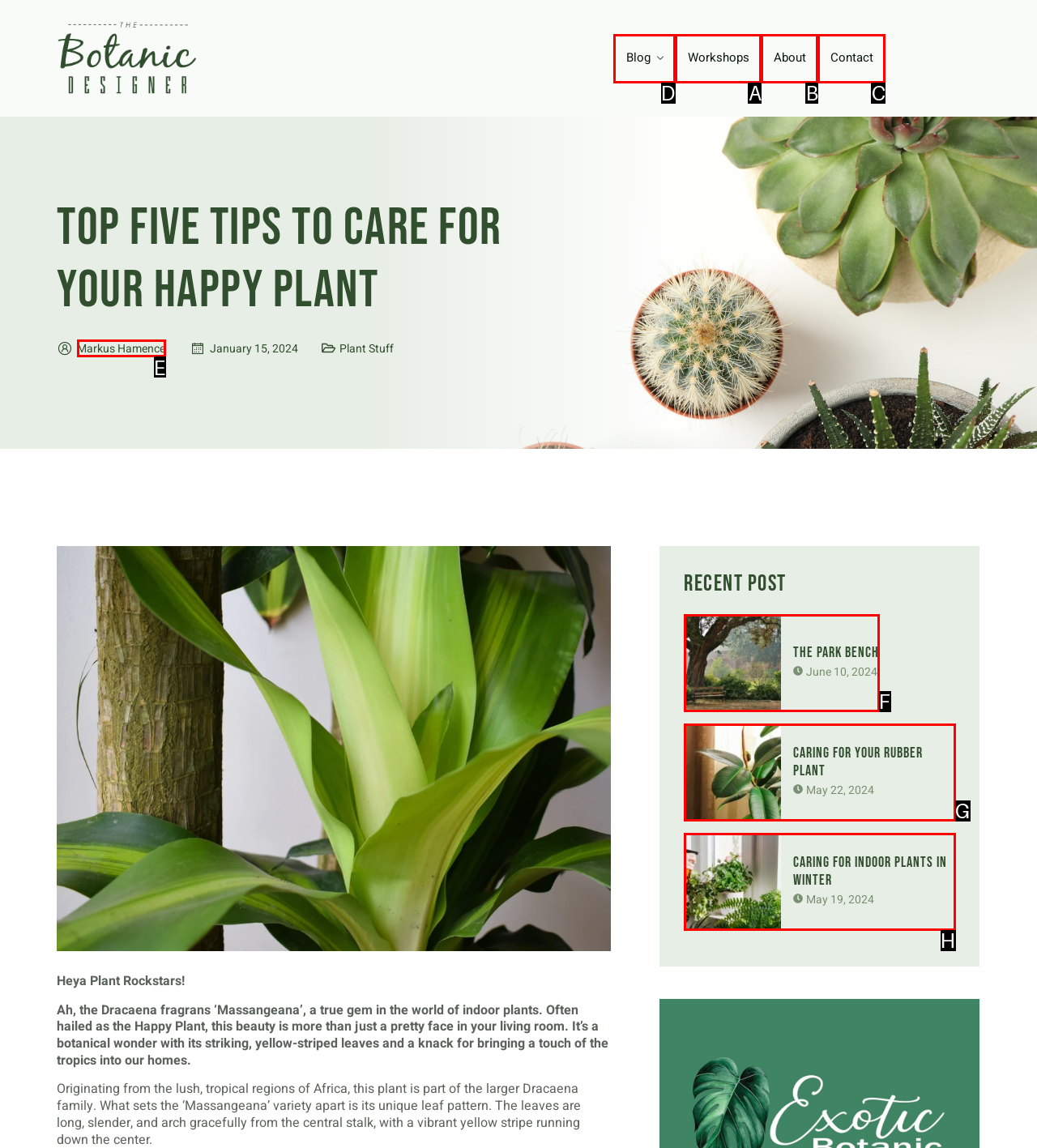Which choice should you pick to execute the task: Click on the 'Blog' link
Respond with the letter associated with the correct option only.

D